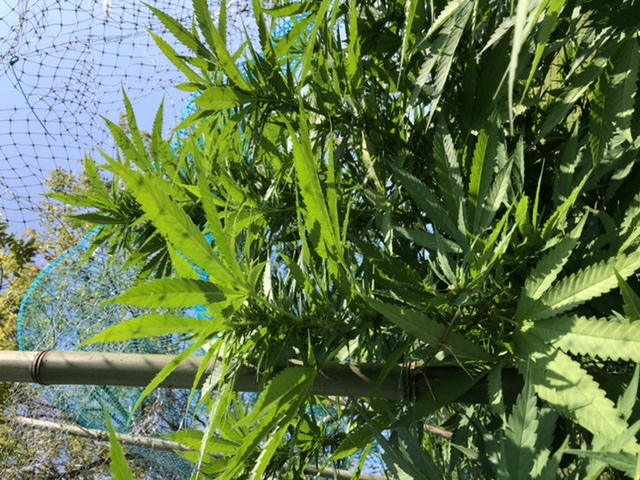Give a one-word or one-phrase response to the question:
What is the condition of the cannabis plant?

healthy